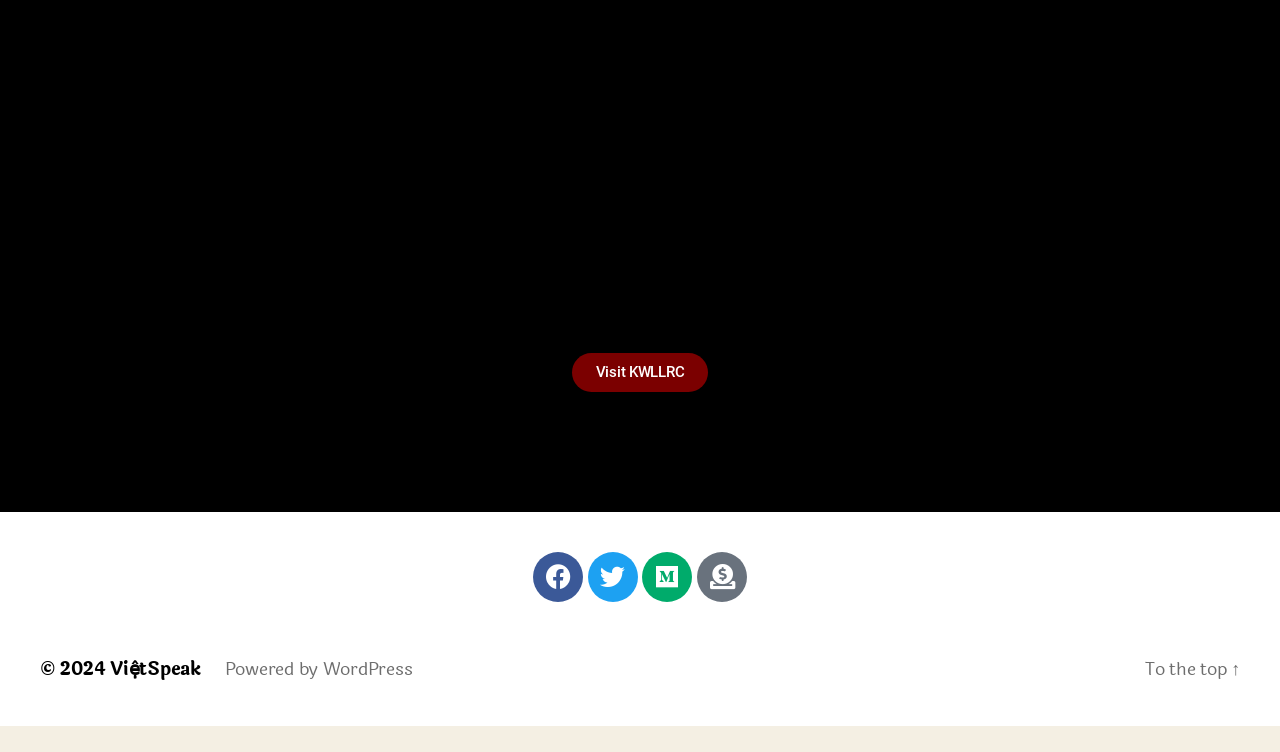Please mark the clickable region by giving the bounding box coordinates needed to complete this instruction: "Read on Medium".

[0.502, 0.769, 0.541, 0.836]